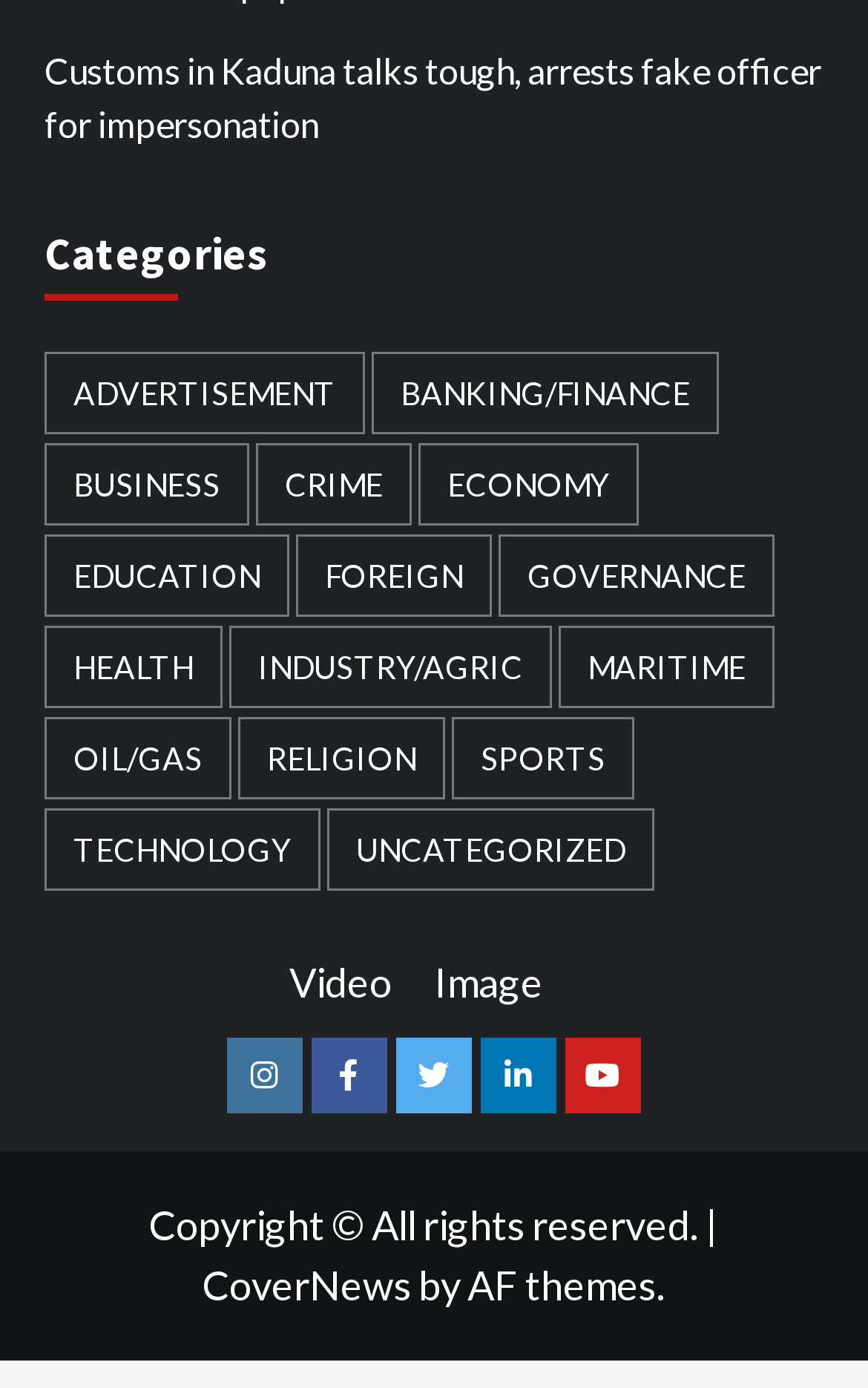Can you specify the bounding box coordinates of the area that needs to be clicked to fulfill the following instruction: "Go to 'CoverNews'"?

[0.233, 0.909, 0.474, 0.944]